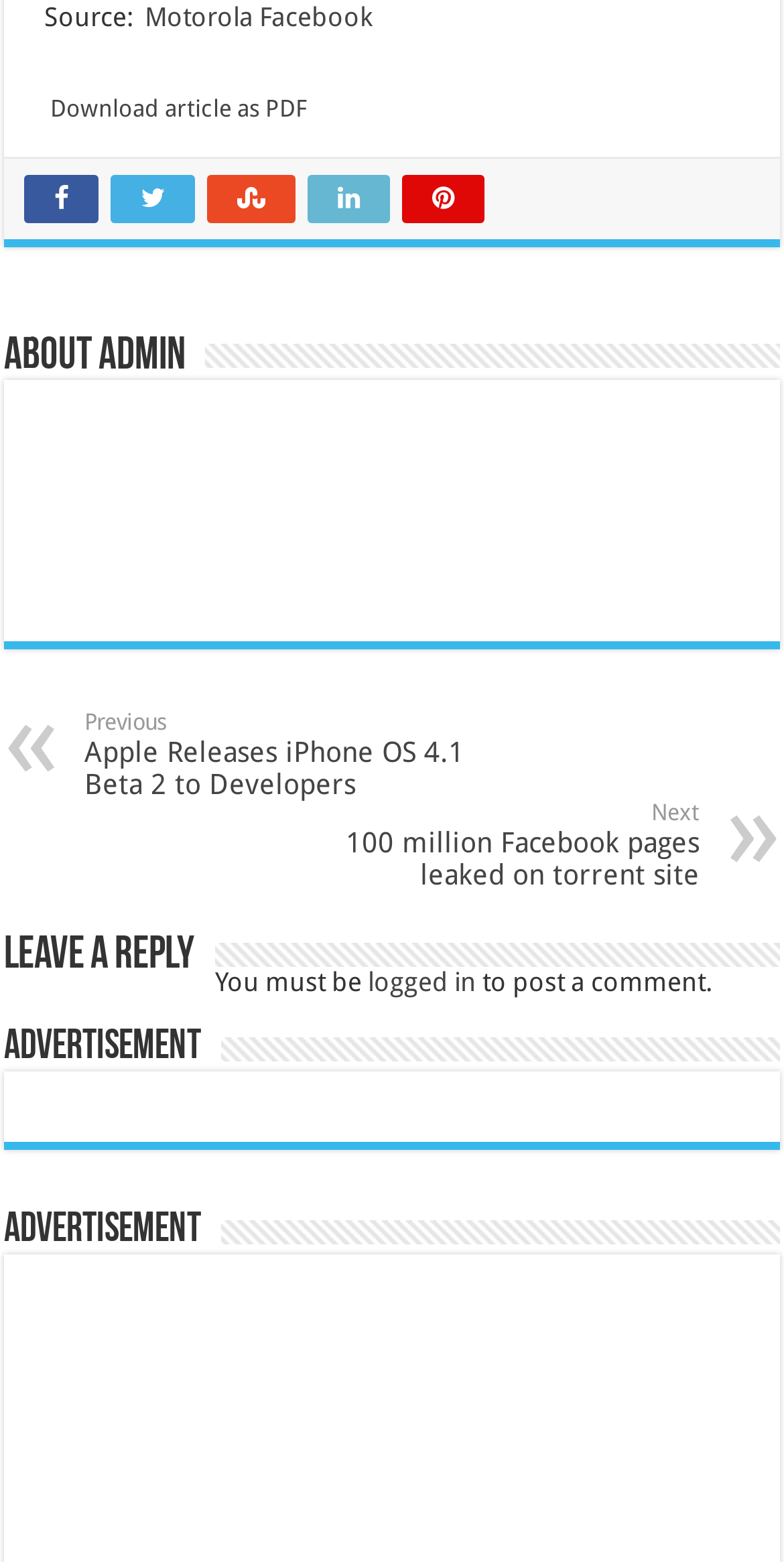Give a succinct answer to this question in a single word or phrase: 
What is the source of the article?

Motorola Facebook